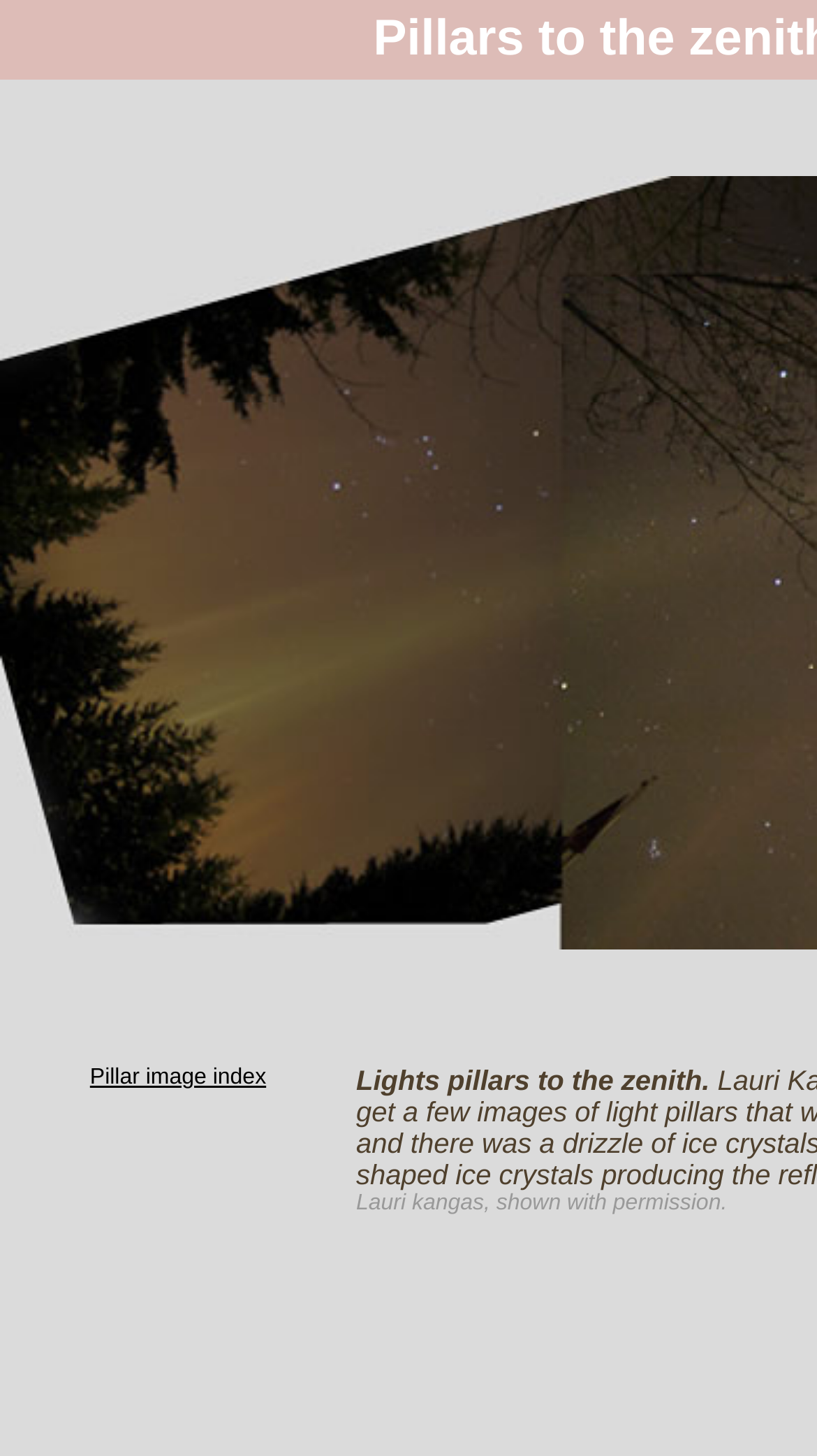Identify the bounding box coordinates of the HTML element based on this description: "Pillar image index".

[0.11, 0.731, 0.326, 0.749]